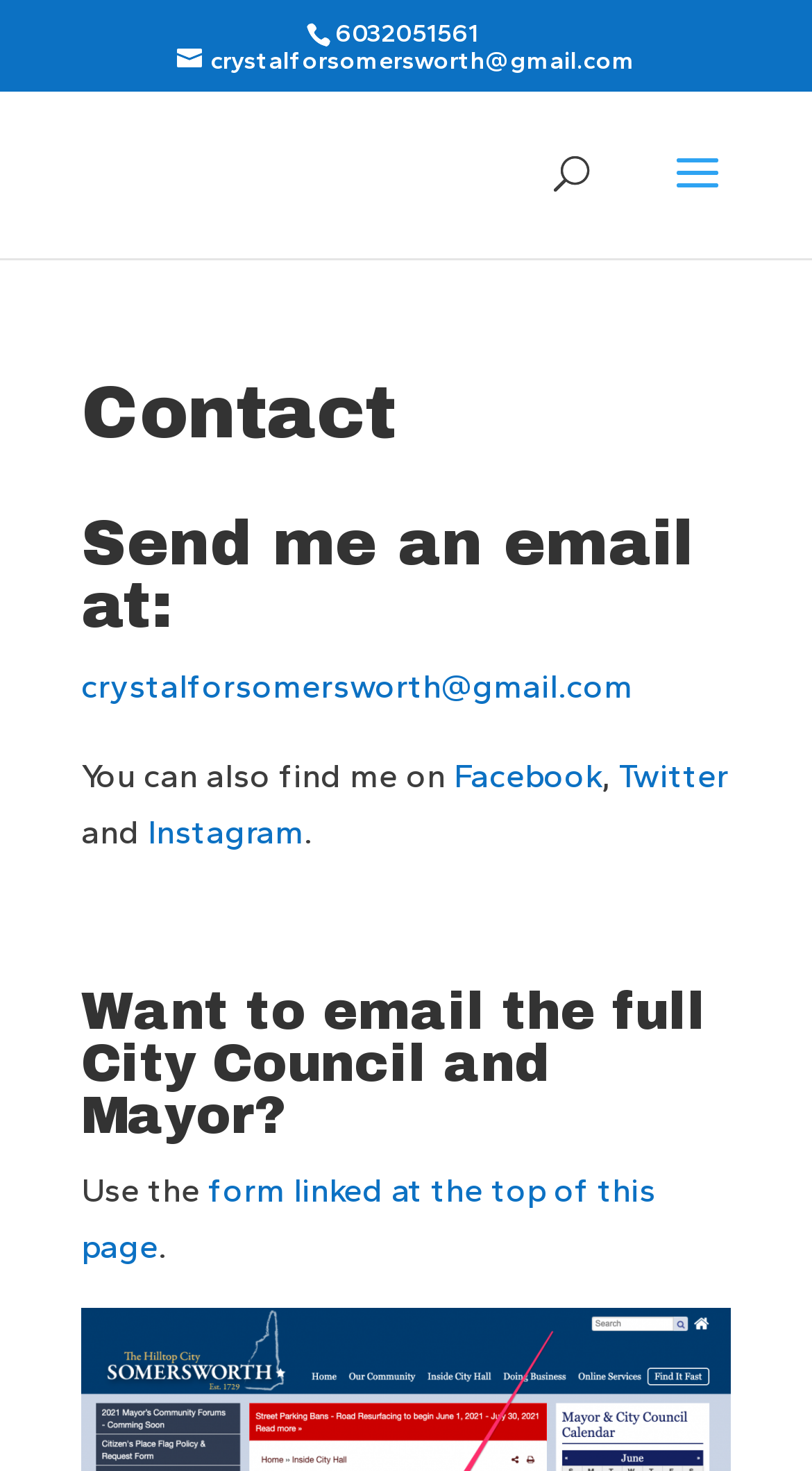Create a detailed description of the webpage's content and layout.

This webpage is about contacting Somersworth City Councilor, Ward 4 Crystal Paradis-Catanzaro. At the top of the page, there is a phone number "6032051561" and an email link "crystalforsomersworth@gmail.com". Below the email link, there is a search box with a label "Search for:". 

The main content of the page is divided into two sections. The first section is headed by "Contact" and has a subheading "Send me an email at:". Below the subheading, there is a link to the same email address "crystalforsomersworth@gmail.com" and a sentence "You can also find me on" followed by links to Facebook, Twitter, and Instagram. 

The second section is headed by "Want to email the full City Council and Mayor?" and provides instructions to "Use the form linked at the top of this page" to do so.